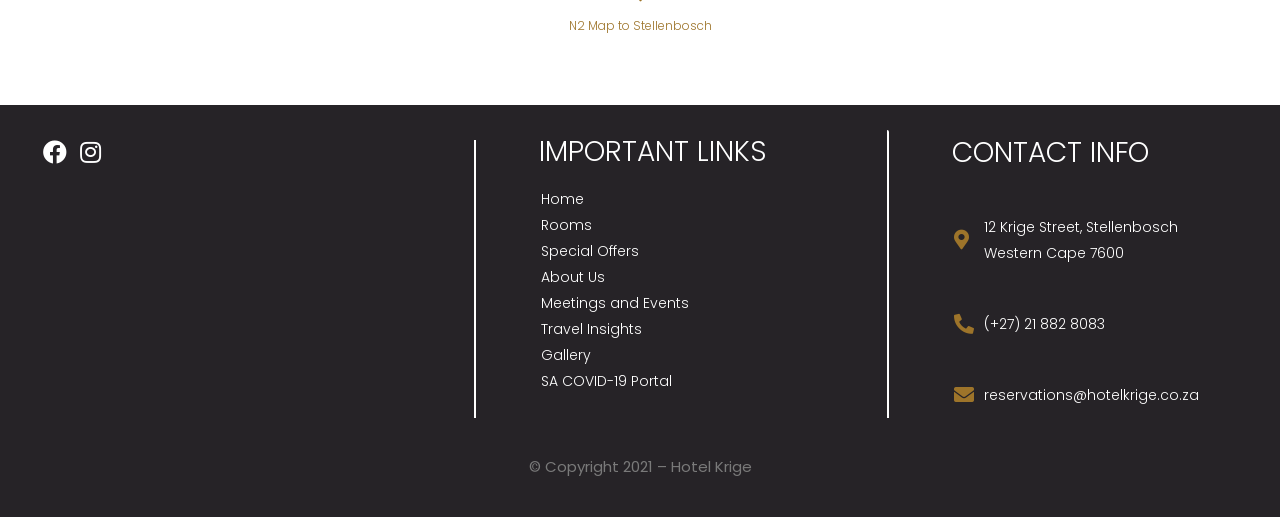Respond with a single word or phrase:
What is the name of the hotel?

Hotel Krige